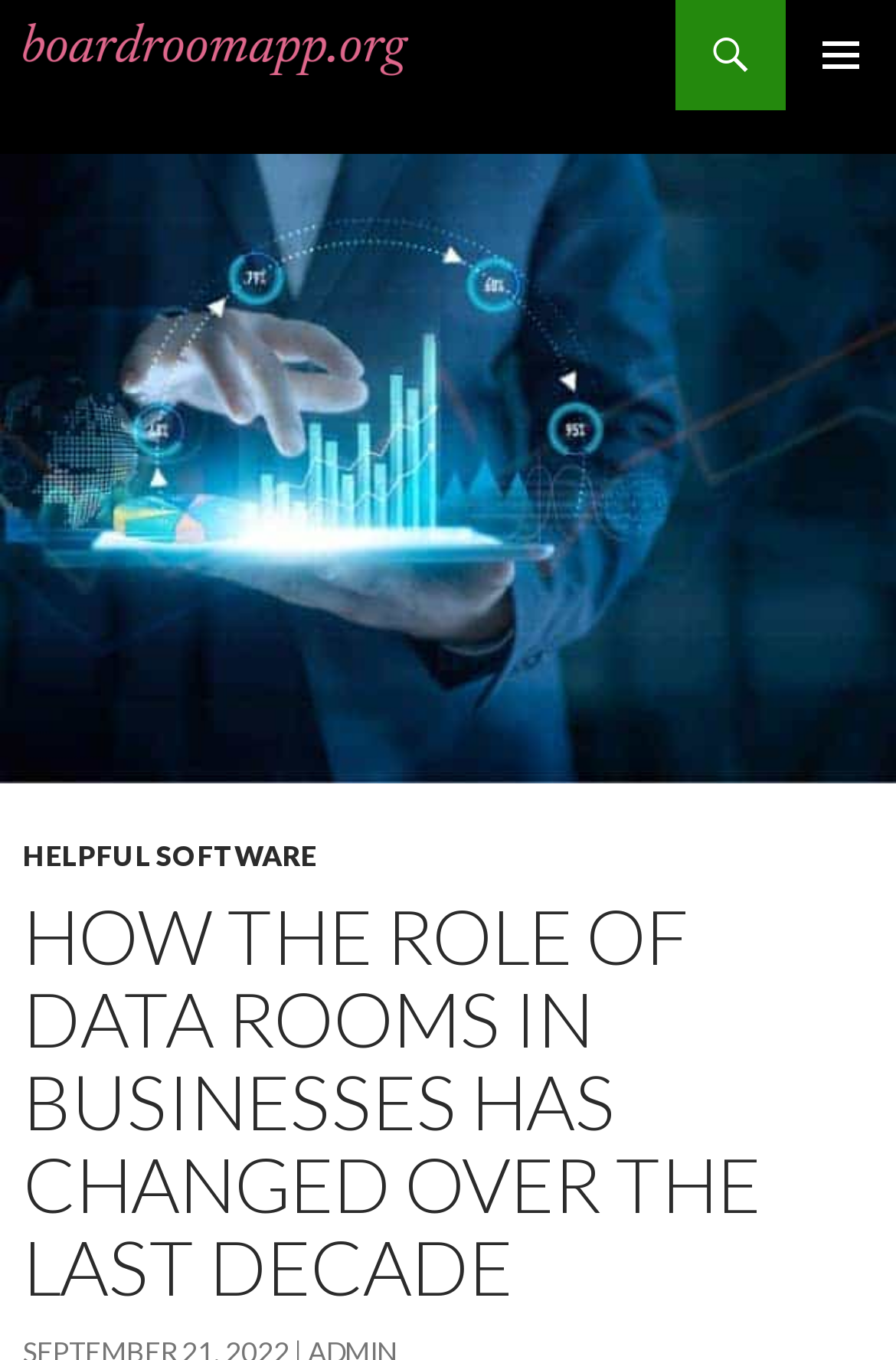Answer briefly with one word or phrase:
What is the topic of the main content?

Data rooms in businesses